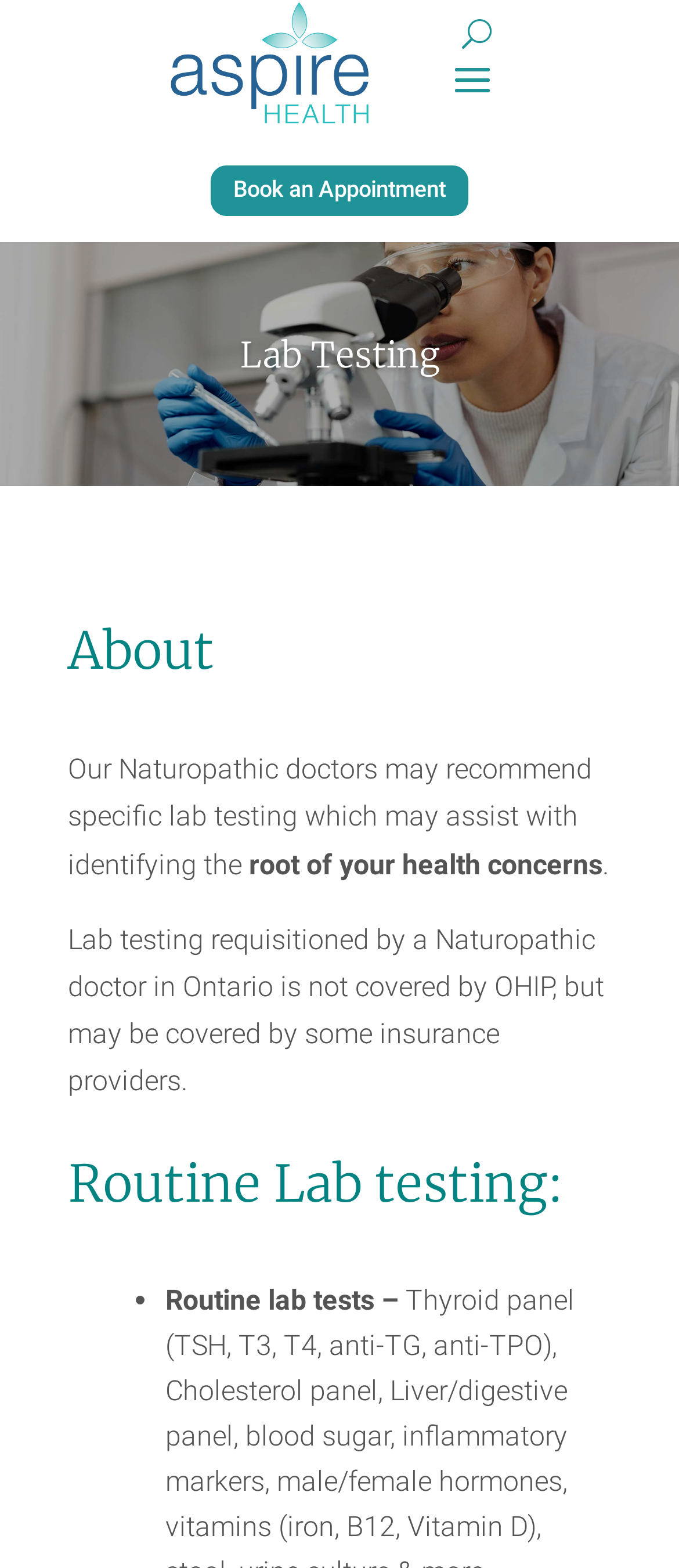What is the purpose of lab testing?
Please give a well-detailed answer to the question.

Based on the webpage content, it can be inferred that lab testing is used to identify the root of health concerns. This is mentioned in the text 'Our Naturopathic doctors may recommend specific lab testing which may assist with identifying the root of your health concerns'.